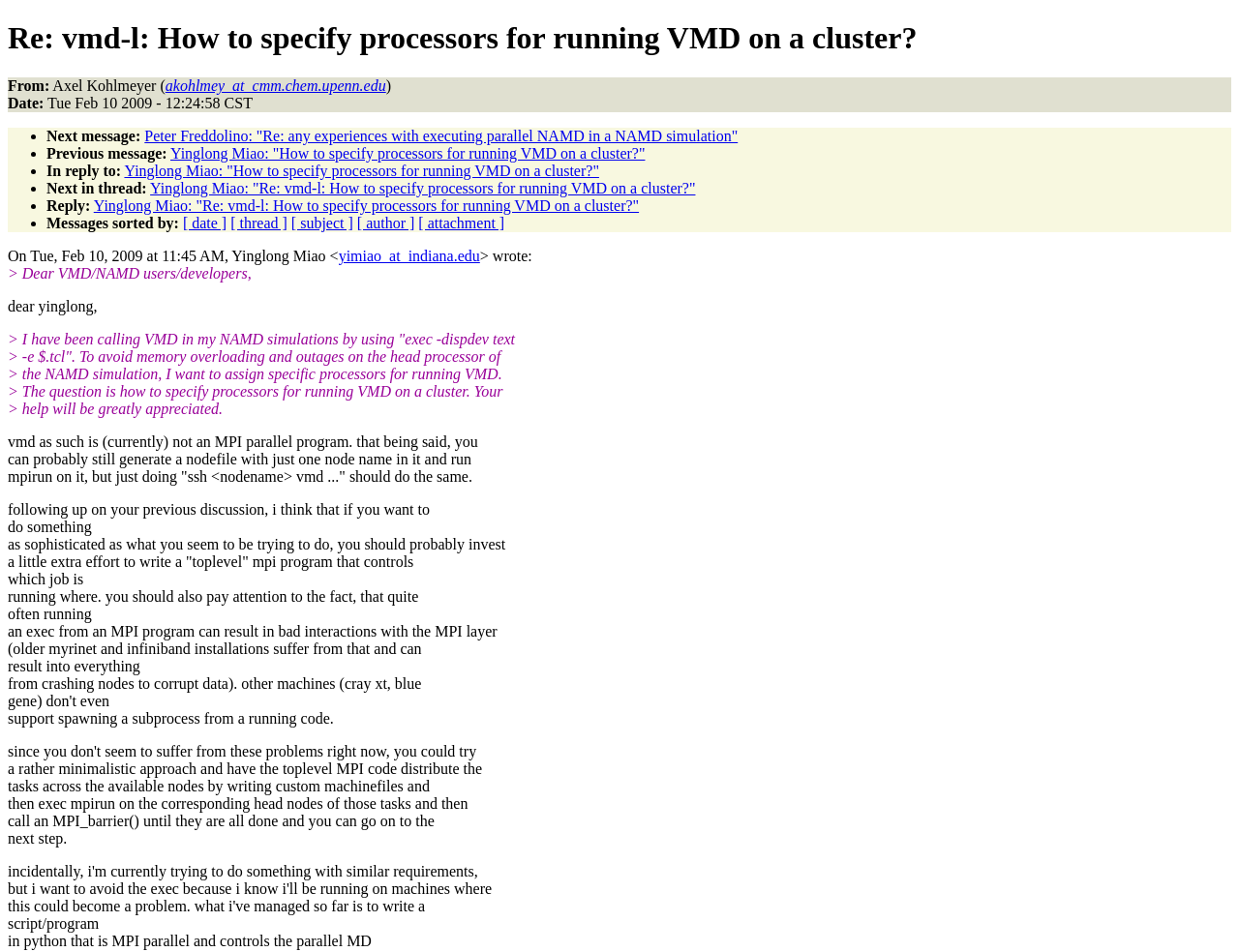Locate the bounding box coordinates of the clickable region necessary to complete the following instruction: "View next message". Provide the coordinates in the format of four float numbers between 0 and 1, i.e., [left, top, right, bottom].

[0.038, 0.134, 0.114, 0.151]